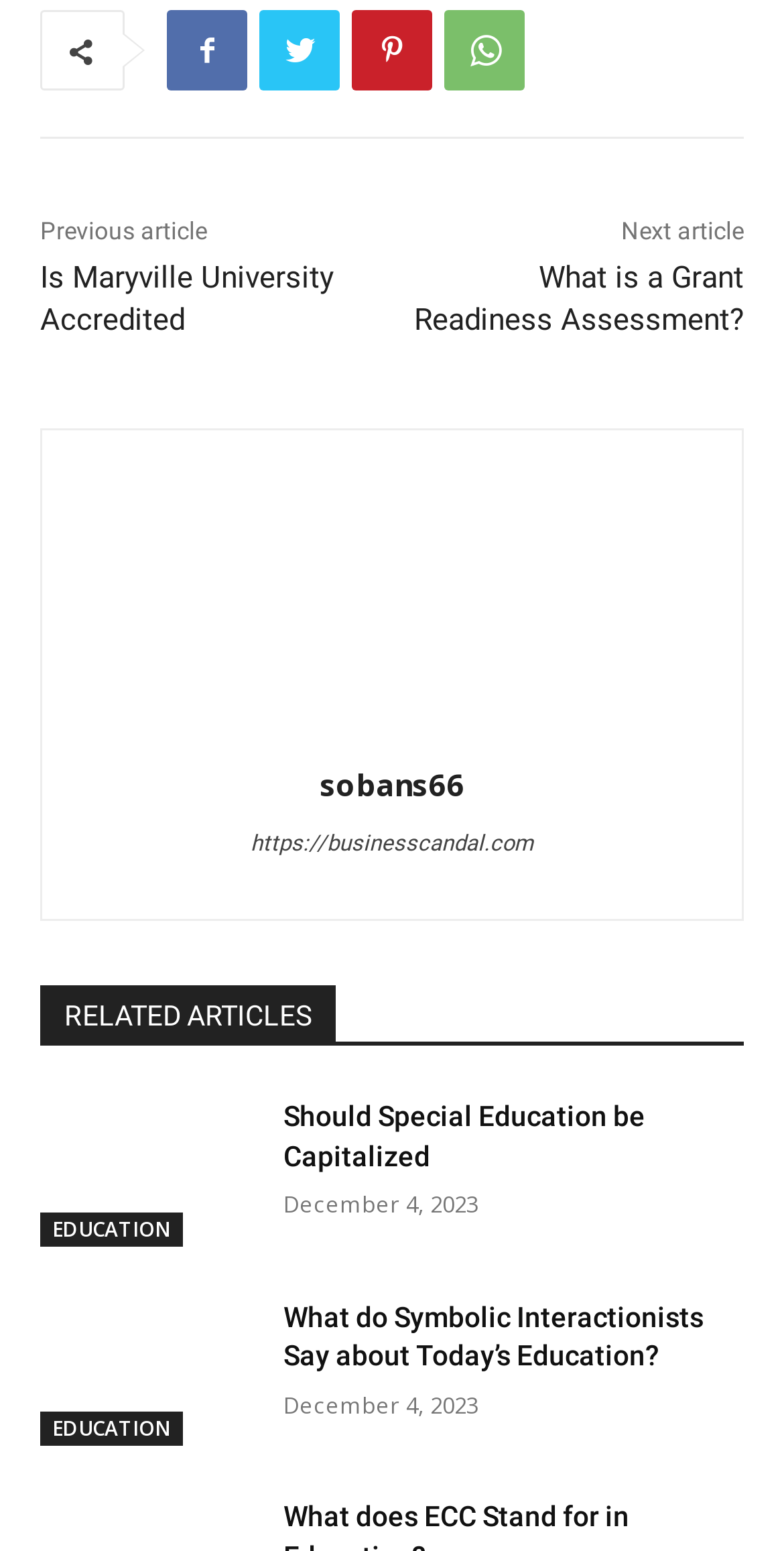Determine the bounding box coordinates of the clickable area required to perform the following instruction: "Visit the website businesscandal.com". The coordinates should be represented as four float numbers between 0 and 1: [left, top, right, bottom].

[0.108, 0.53, 0.892, 0.558]